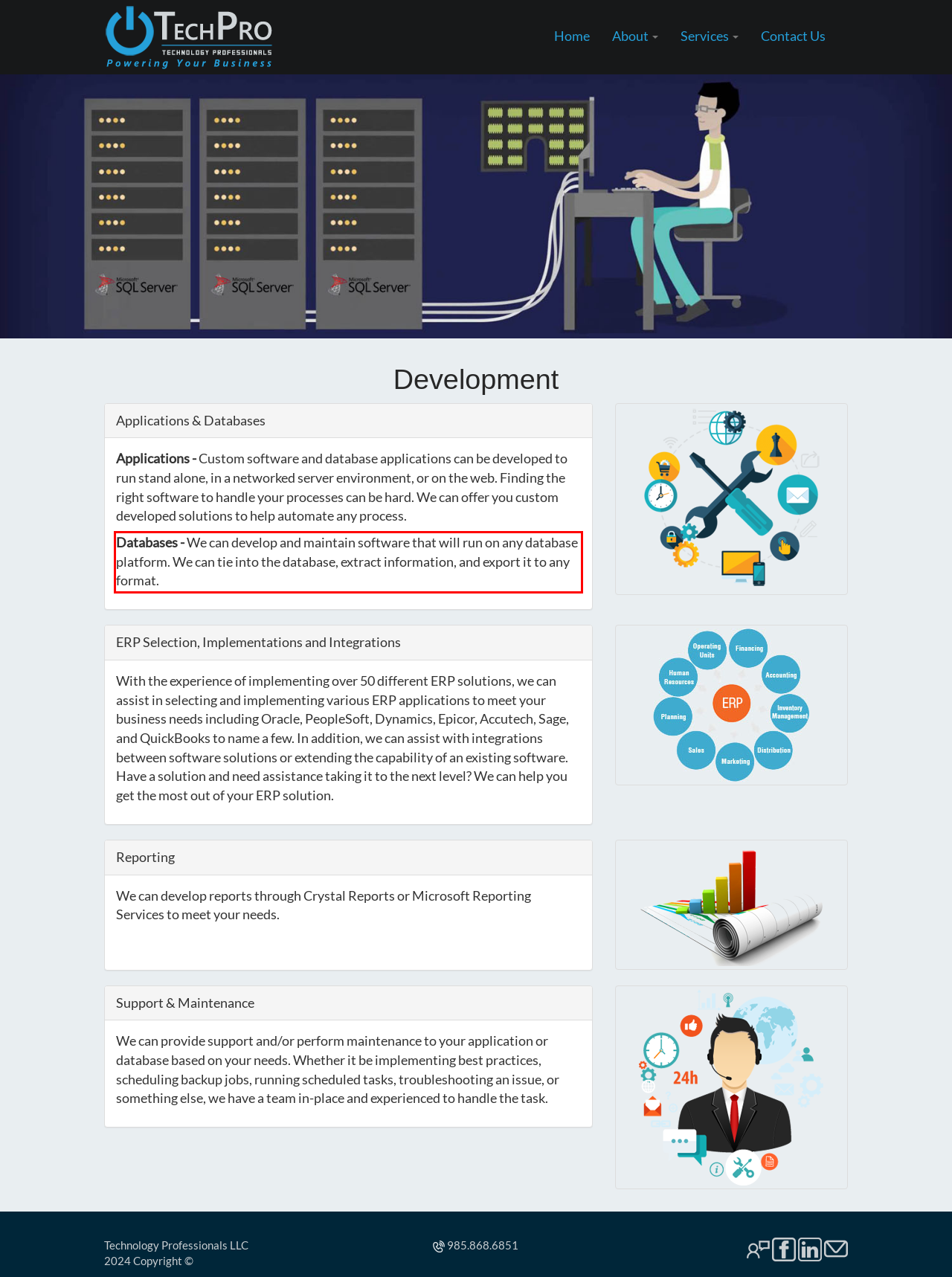Using the provided webpage screenshot, recognize the text content in the area marked by the red bounding box.

Databases - We can develop and maintain software that will run on any database platform. We can tie into the database, extract information, and export it to any format.